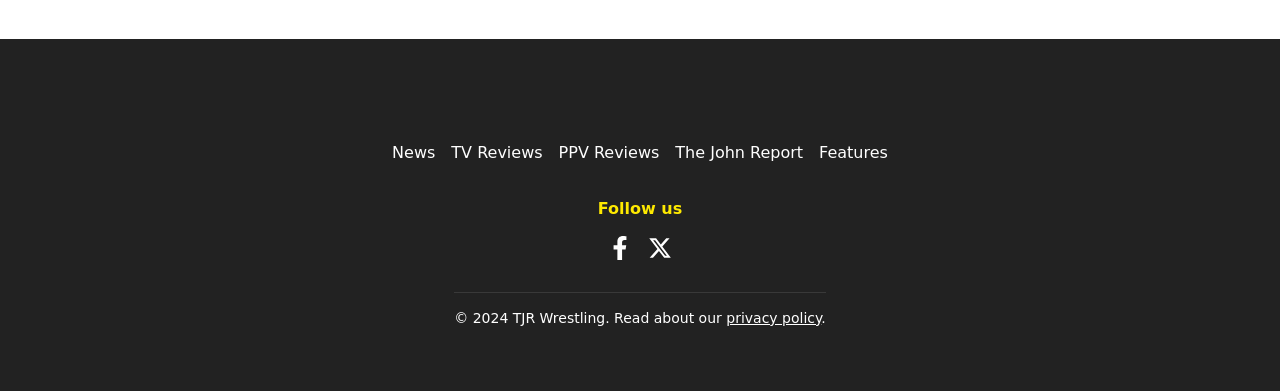Identify the bounding box coordinates of the region I need to click to complete this instruction: "Visit Facebook page".

[0.475, 0.607, 0.494, 0.656]